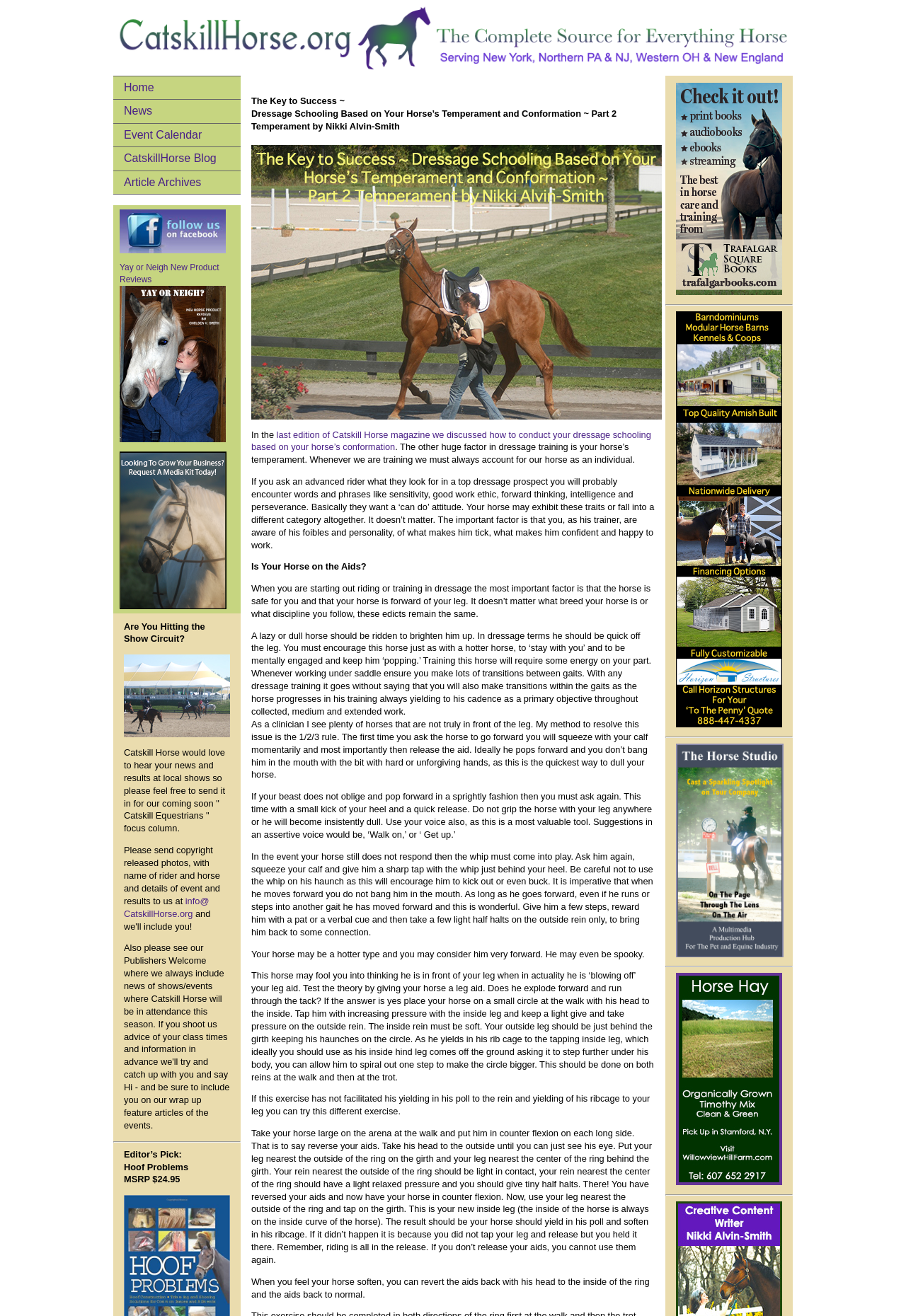What is the author's name?
Provide a detailed answer to the question, using the image to inform your response.

The author's name can be found at the end of the article title, which is 'The Key to Success ~ Dressage Schooling Based on Your Horse’s Temperament and Conformation ~ Part 2 Temperament by Nikki Alvin-Smith'.